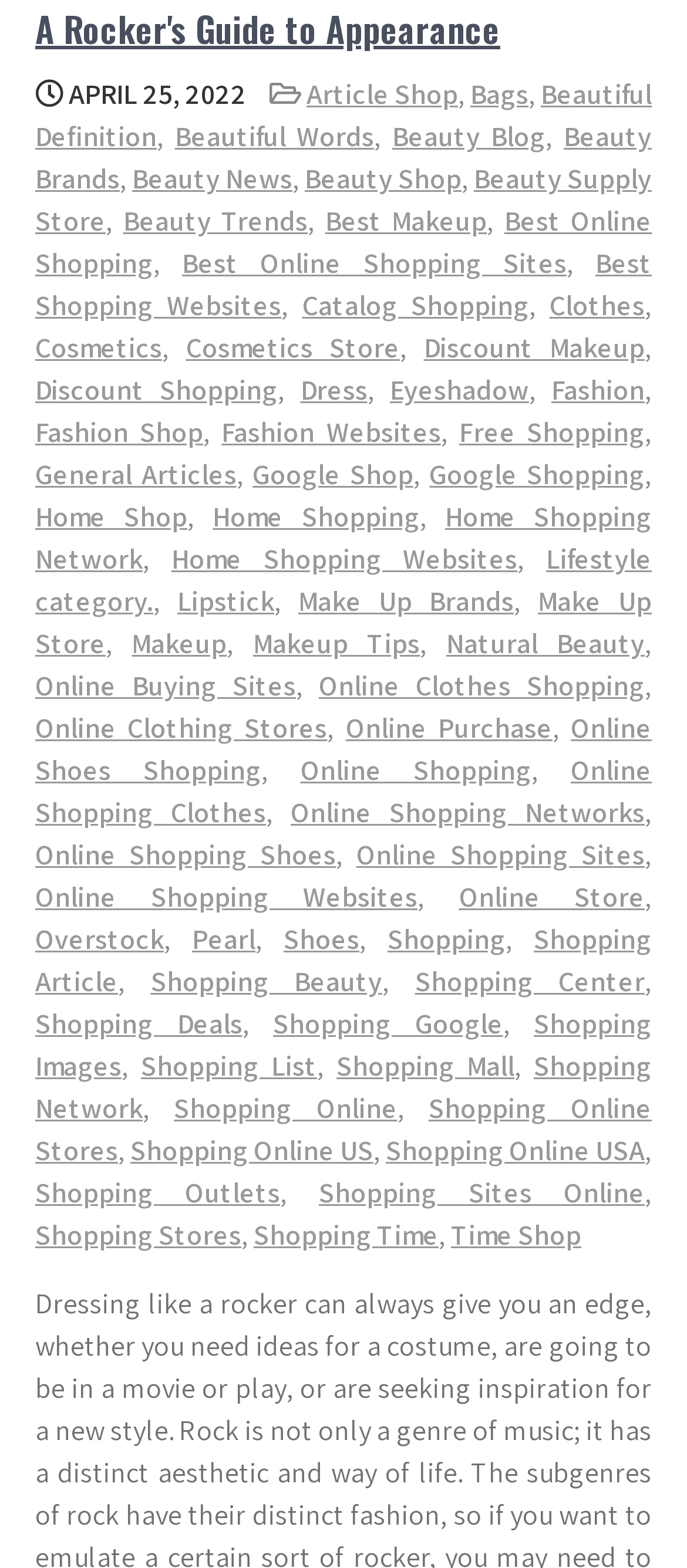What is the main topic of this webpage?
Using the image, provide a concise answer in one word or a short phrase.

Beauty and Shopping